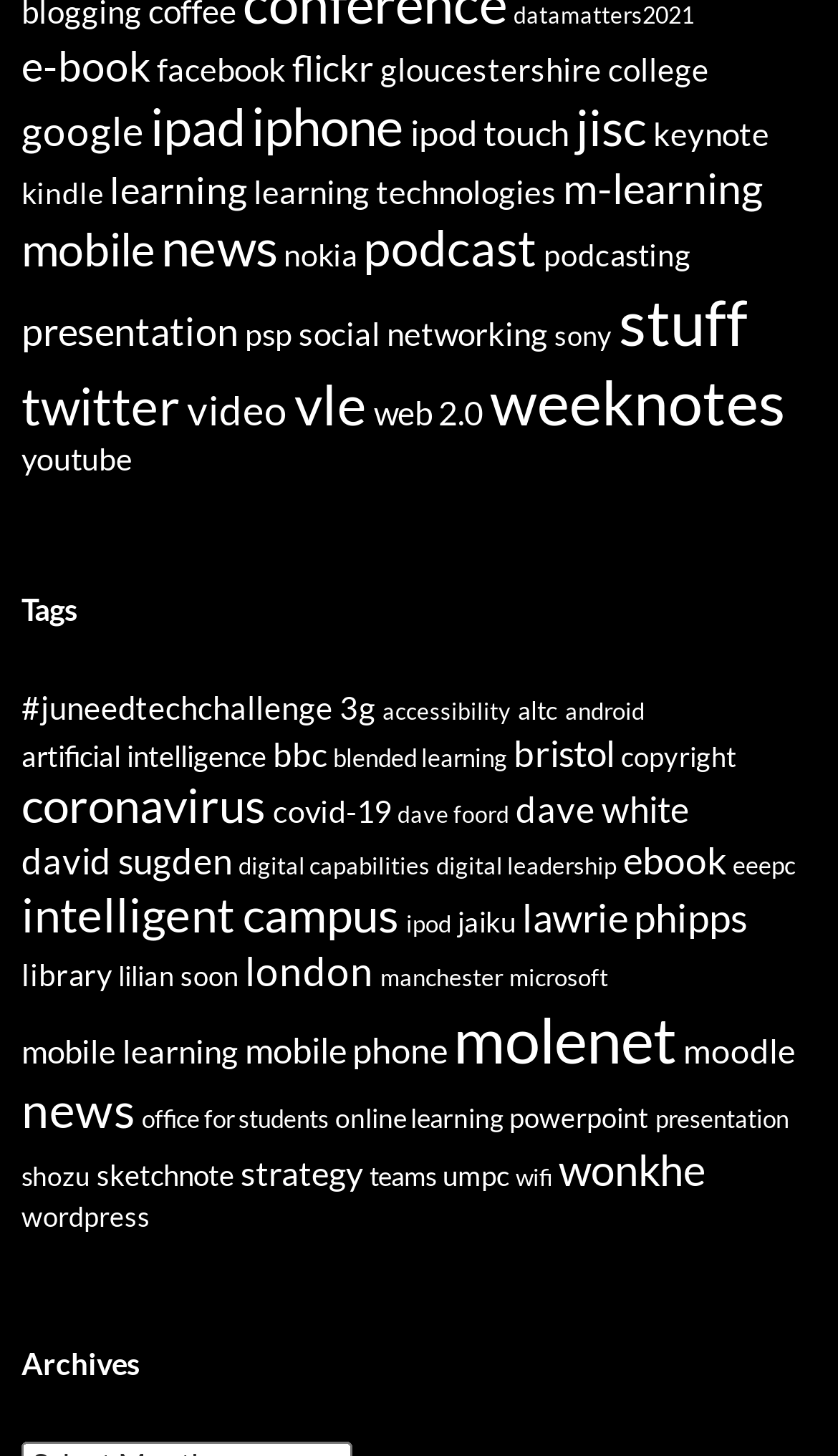Using the elements shown in the image, answer the question comprehensively: What is the name of the section below the 'Tags' section?

After the 'Tags' section, I found a heading element with the text 'Archives', which suggests that the name of the section below the 'Tags' section is 'Archives'.